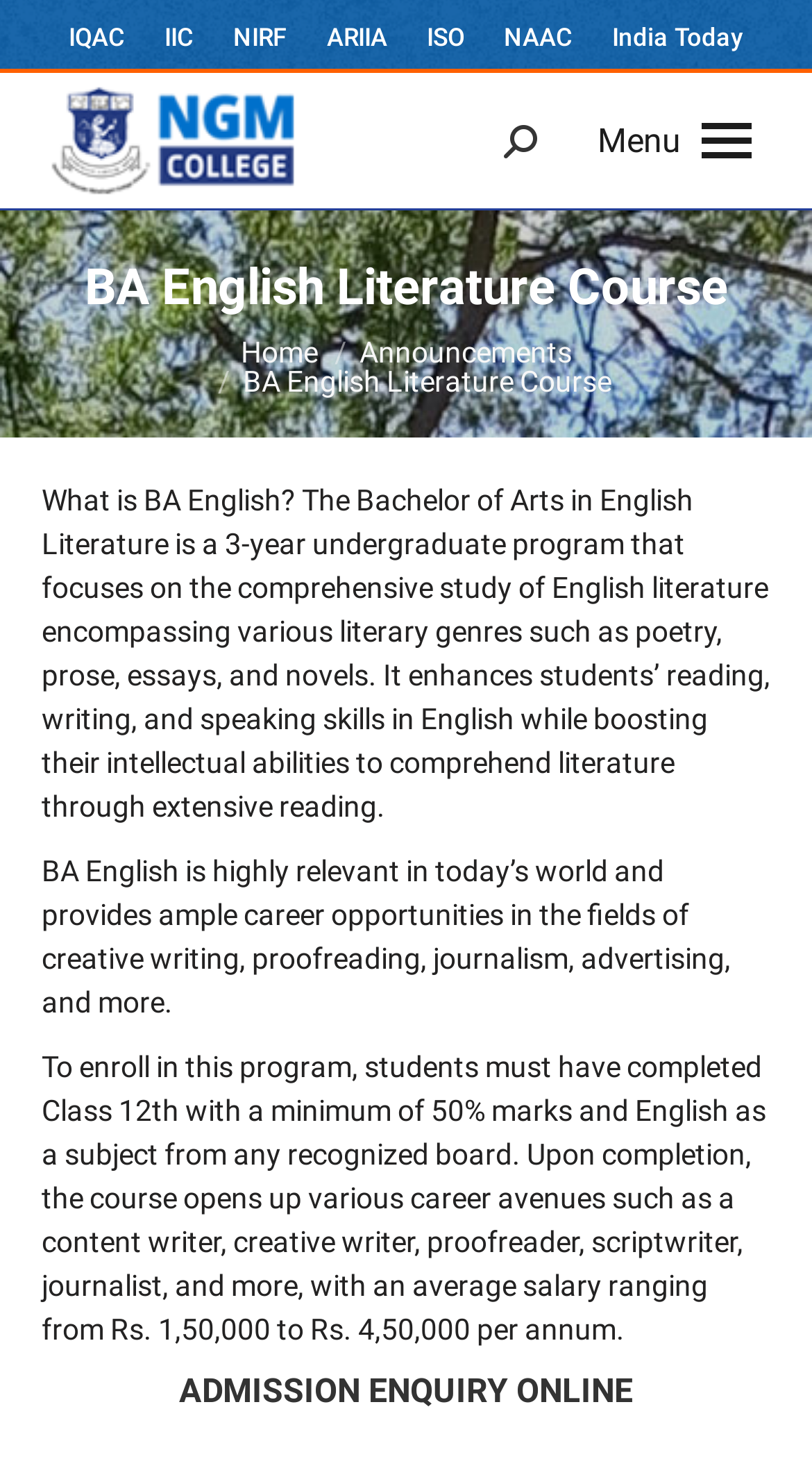Please give the bounding box coordinates of the area that should be clicked to fulfill the following instruction: "Enquire about admission online". The coordinates should be in the format of four float numbers from 0 to 1, i.e., [left, top, right, bottom].

[0.221, 0.929, 0.779, 0.956]